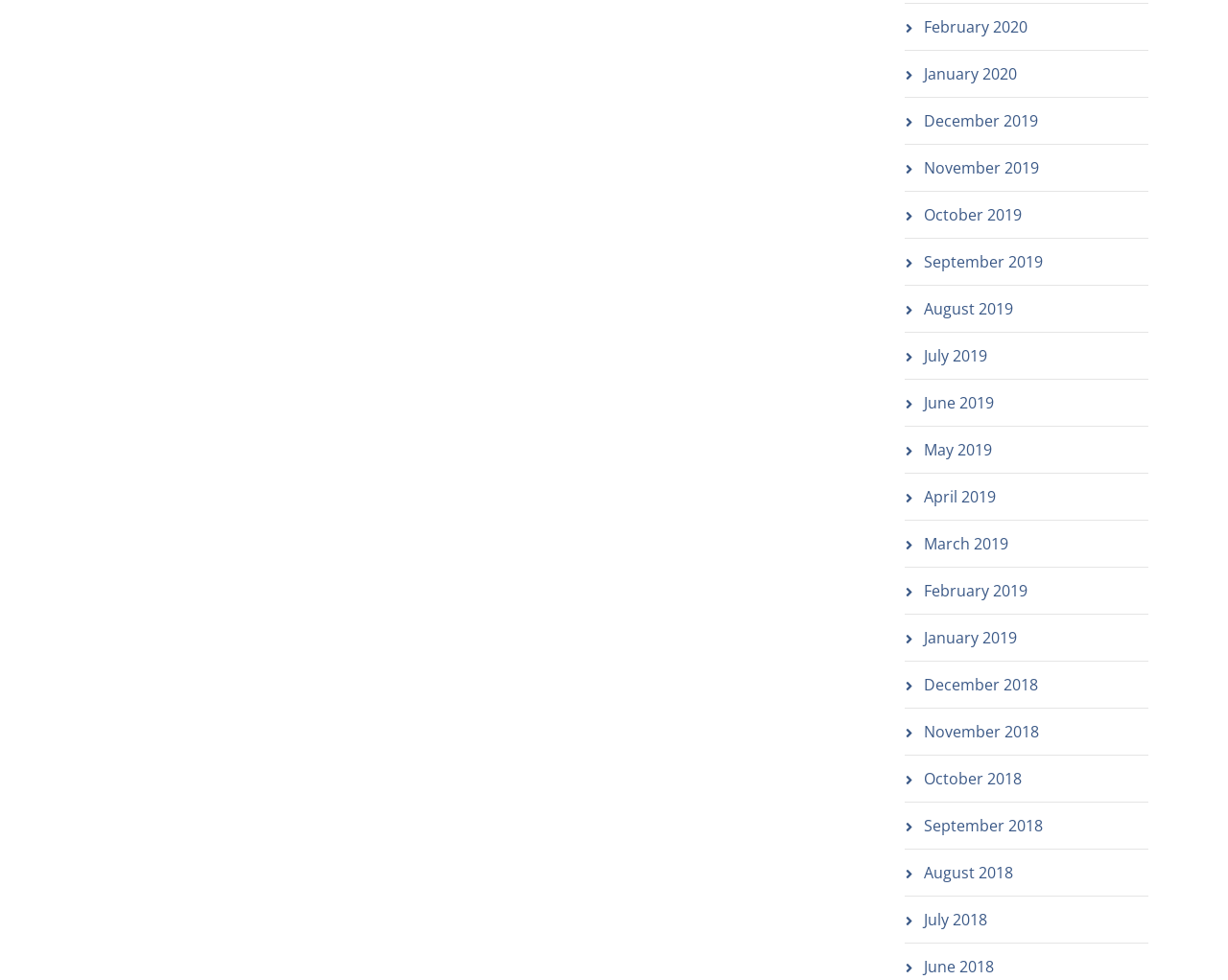Determine the bounding box coordinates for the area that should be clicked to carry out the following instruction: "view August 2018".

[0.752, 0.88, 0.825, 0.901]